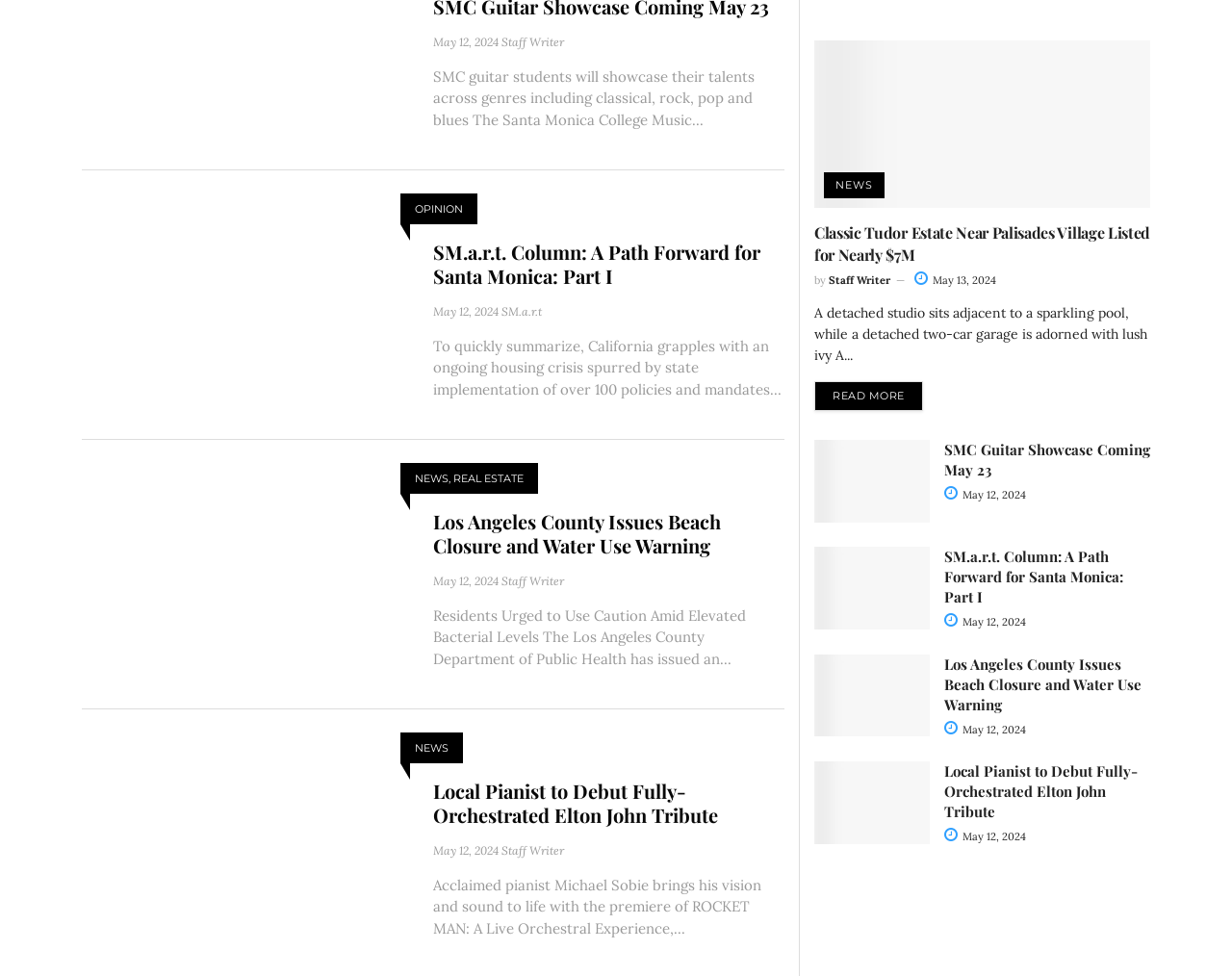Analyze the image and give a detailed response to the question:
Who is the author of the SMC Guitar Showcase article?

I found the article with the heading 'SMC Guitar Showcase Coming May 23' and looked for the associated author information, which is listed as 'Staff Writer'.